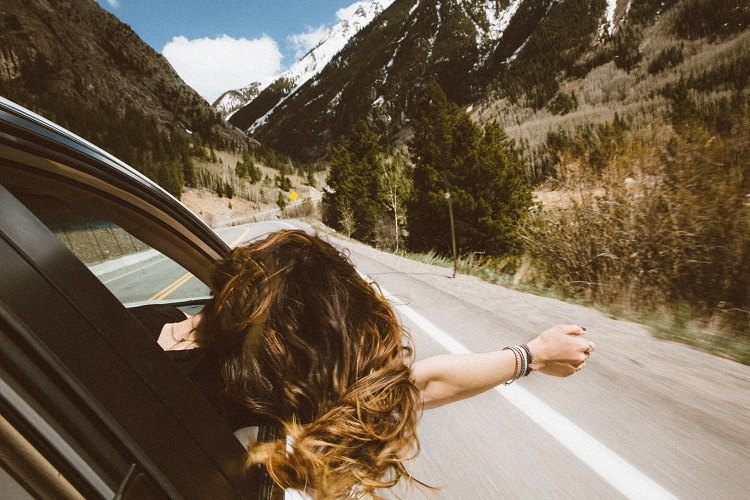What type of vegetation is visible along the roadside?
Provide a thorough and detailed answer to the question.

According to the caption, the image features 'vibrant vegetation along the roadside', which suggests that the plants and trees along the road are lush, healthy, and full of life, adding to the overall beauty of the Utah landscapes.